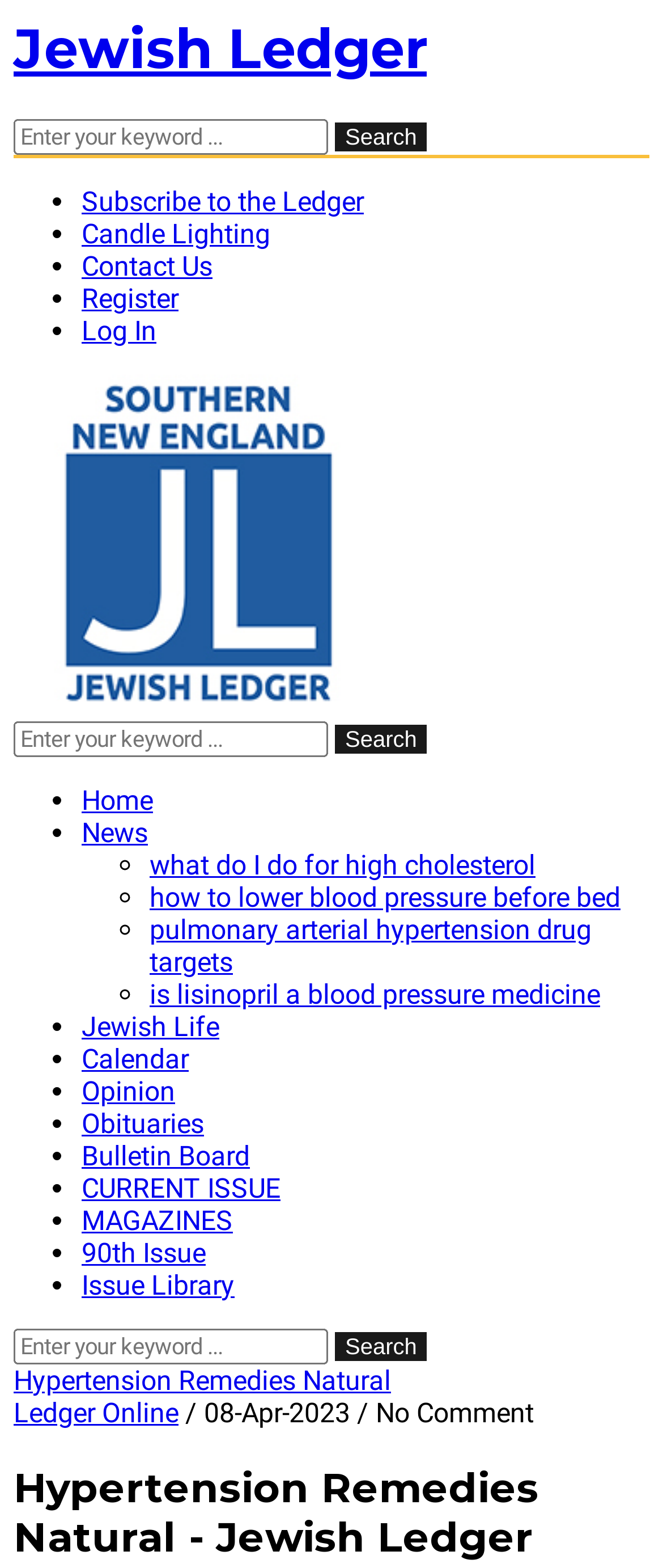Using the webpage screenshot and the element description pulmonary arterial hypertension drug targets, determine the bounding box coordinates. Specify the coordinates in the format (top-left x, top-left y, bottom-right x, bottom-right y) with values ranging from 0 to 1.

[0.226, 0.583, 0.892, 0.624]